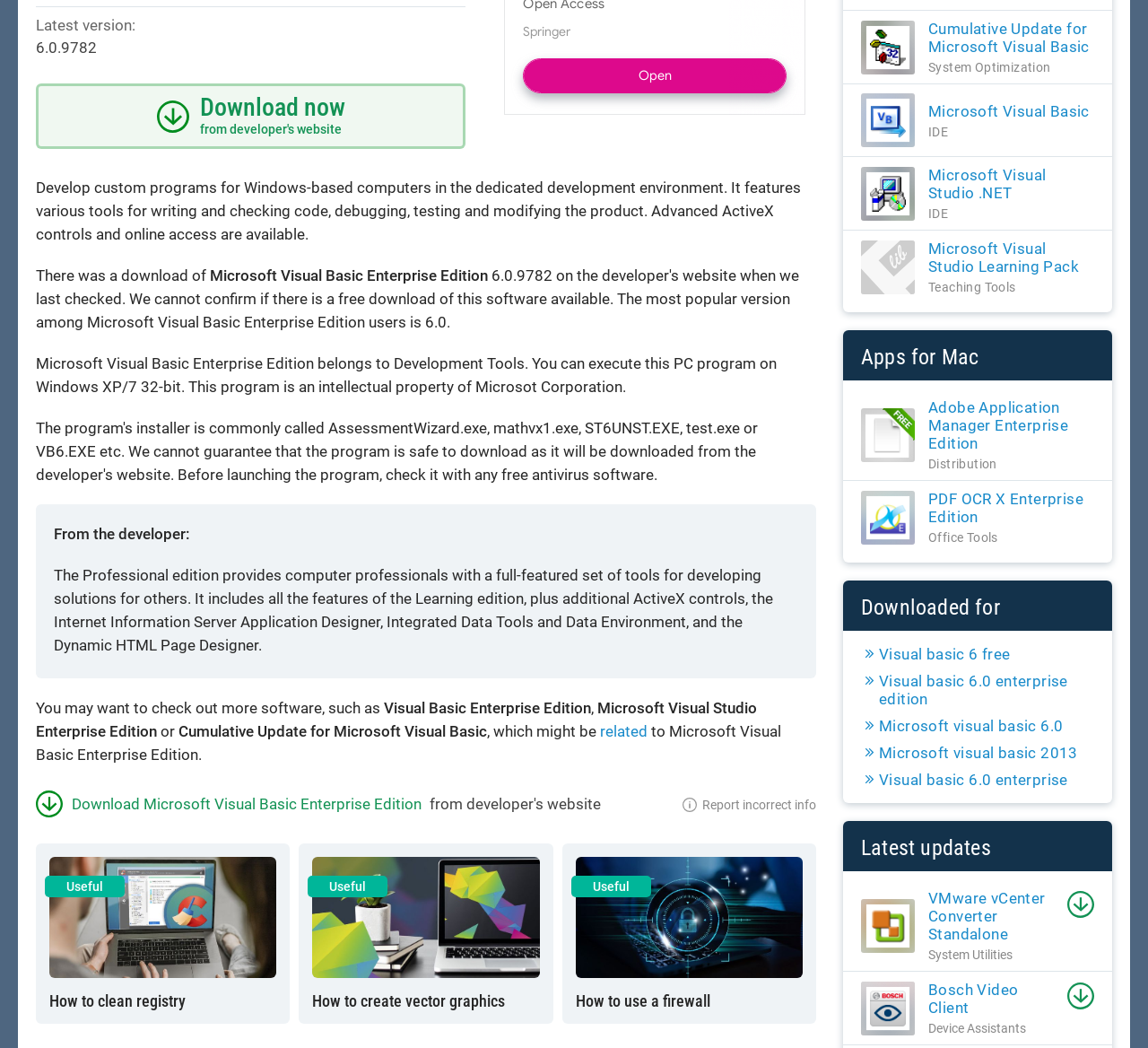Using the webpage screenshot and the element description Download now, determine the bounding box coordinates. Specify the coordinates in the format (top-left x, top-left y, bottom-right x, bottom-right y) with values ranging from 0 to 1.

[0.174, 0.088, 0.3, 0.116]